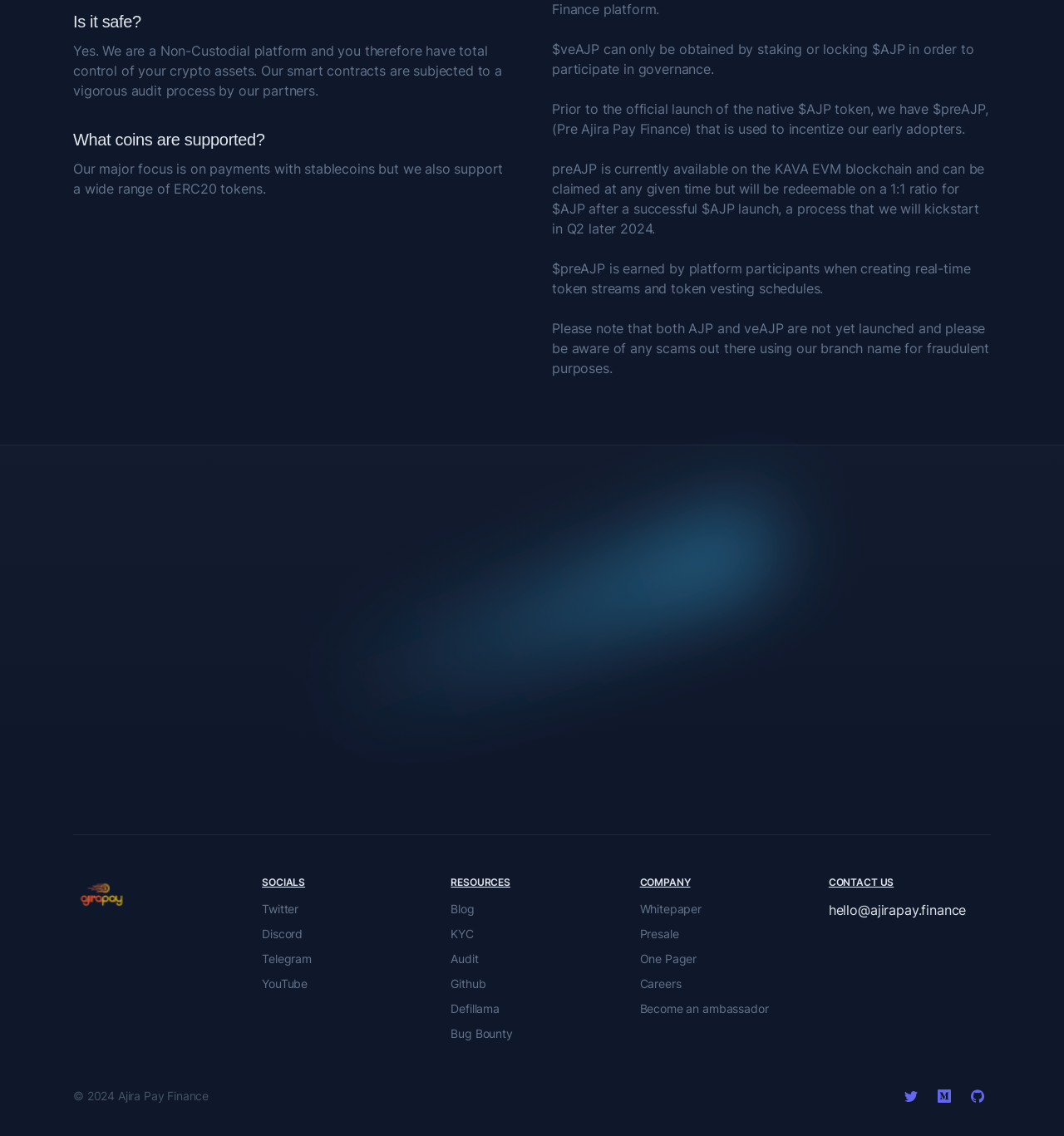Based on the provided description, "Discord ->", find the bounding box of the corresponding UI element in the screenshot.

[0.39, 0.648, 0.49, 0.683]